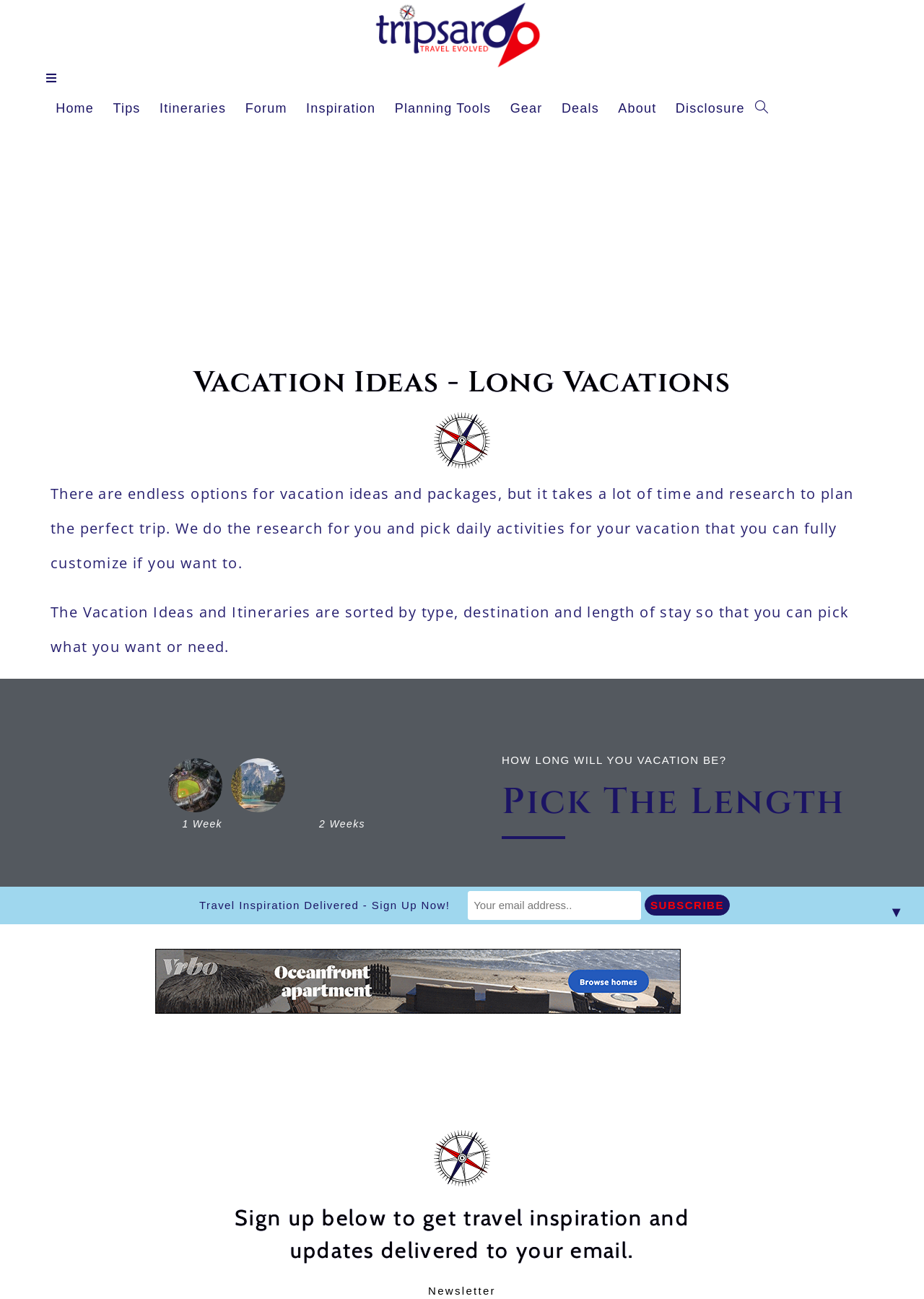Describe all the visual and textual components of the webpage comprehensively.

This webpage is about planning long vacations, specifically providing vacation ideas and packages for trips lasting two weeks or more. At the top, there is a logo of TripsaRoo Travel and Vacation, accompanied by a link to the company's website. Below the logo, there is a navigation menu with links to various sections of the website, including Home, Tips, Itineraries, Forum, Inspiration, Planning Tools, Gear, Deals, and About.

The main content of the webpage is divided into sections. The first section has a heading "Vacation Ideas - Long Vacations" and a brief introduction to the website's purpose, which is to provide customized vacation ideas and packages. There is also an image of a person relaxing on a beach, representing travel and vacations.

The next section has two figures, each with a link to a specific vacation itinerary, one for San Diego and the other for a travel and vacation blog. Each figure has a caption with the duration of the trip, one week and two weeks, respectively.

Below these figures, there is a heading "HOW LONG WILL YOU VACATION BE?" followed by a section with a heading "Pick The Length". This section appears to be a call-to-action, encouraging users to choose the length of their vacation.

On the right side of the webpage, there is a large advertisement for HomeAway vacation rentals in Destin, Florida. Further down, there is an image of TripsaRoo Travel and Vacations, promoting travel deals.

The final section of the webpage is a call-to-action to sign up for travel inspiration and updates, with a heading and a brief description. There is a text box to enter an email address, a button to subscribe, and a static text "SUBSCRIBE" above the button.